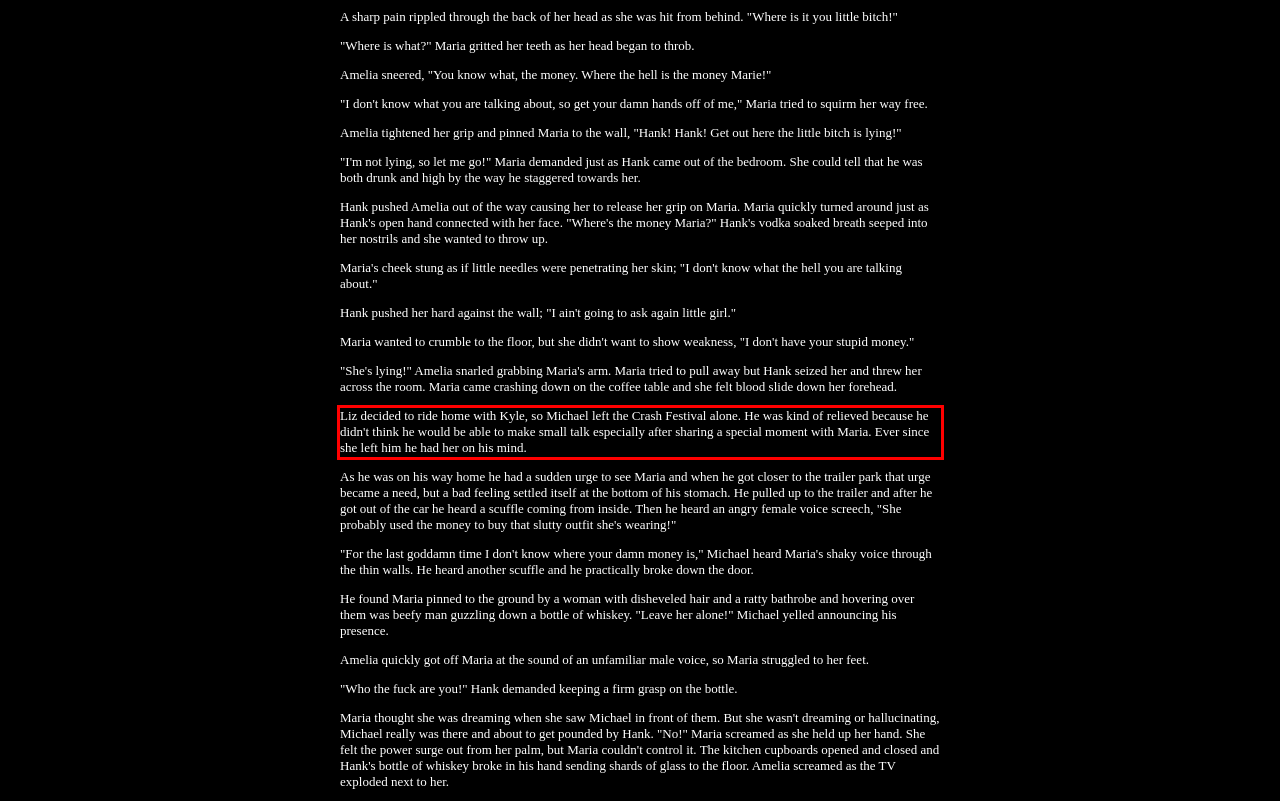Given a webpage screenshot, locate the red bounding box and extract the text content found inside it.

Liz decided to ride home with Kyle, so Michael left the Crash Festival alone. He was kind of relieved because he didn't think he would be able to make small talk especially after sharing a special moment with Maria. Ever since she left him he had her on his mind.